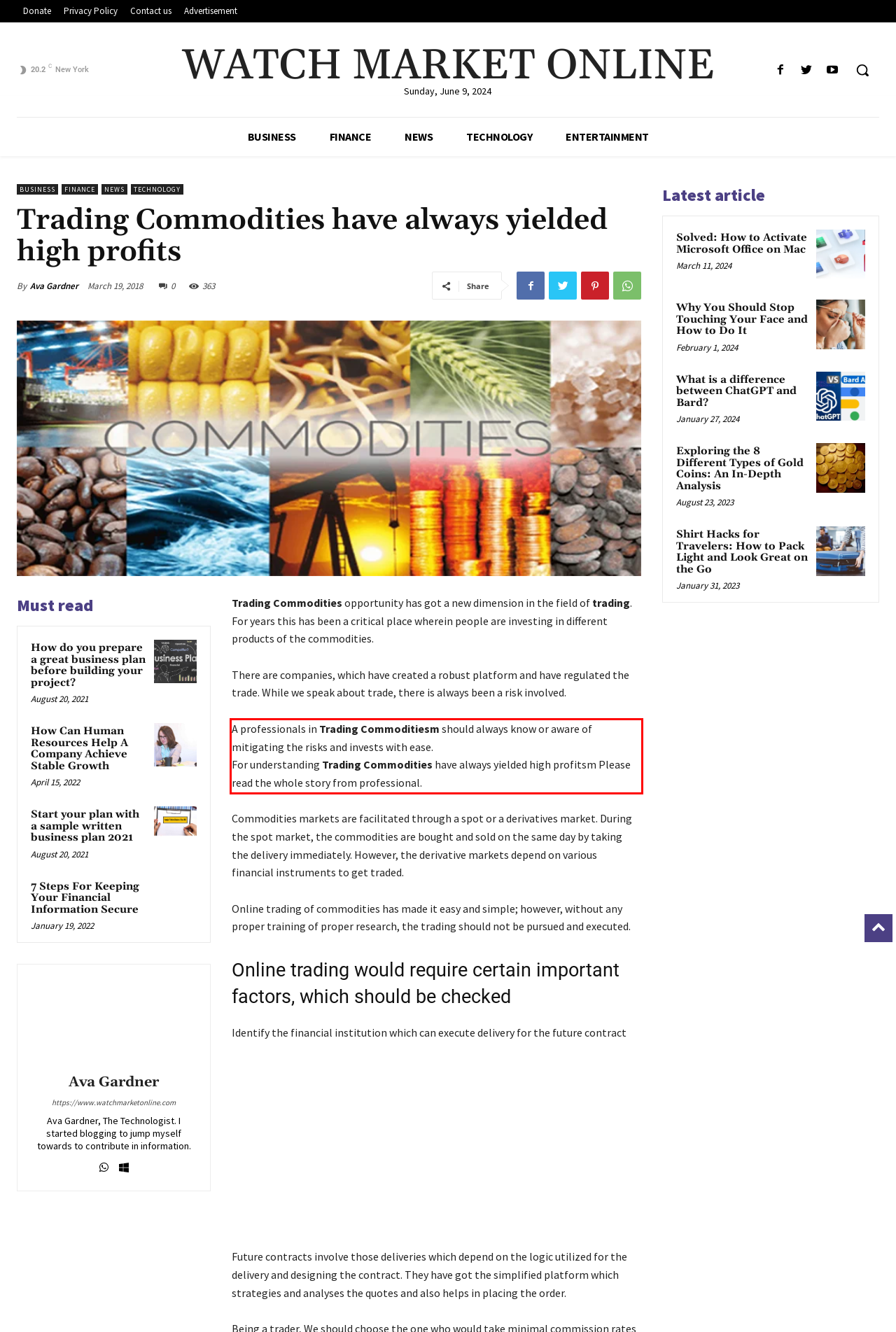Look at the webpage screenshot and recognize the text inside the red bounding box.

A professionals in Trading Commoditiesm should always know or aware of mitigating the risks and invests with ease. For understanding Trading Commodities have always yielded high profitsm Please read the whole story from professional.